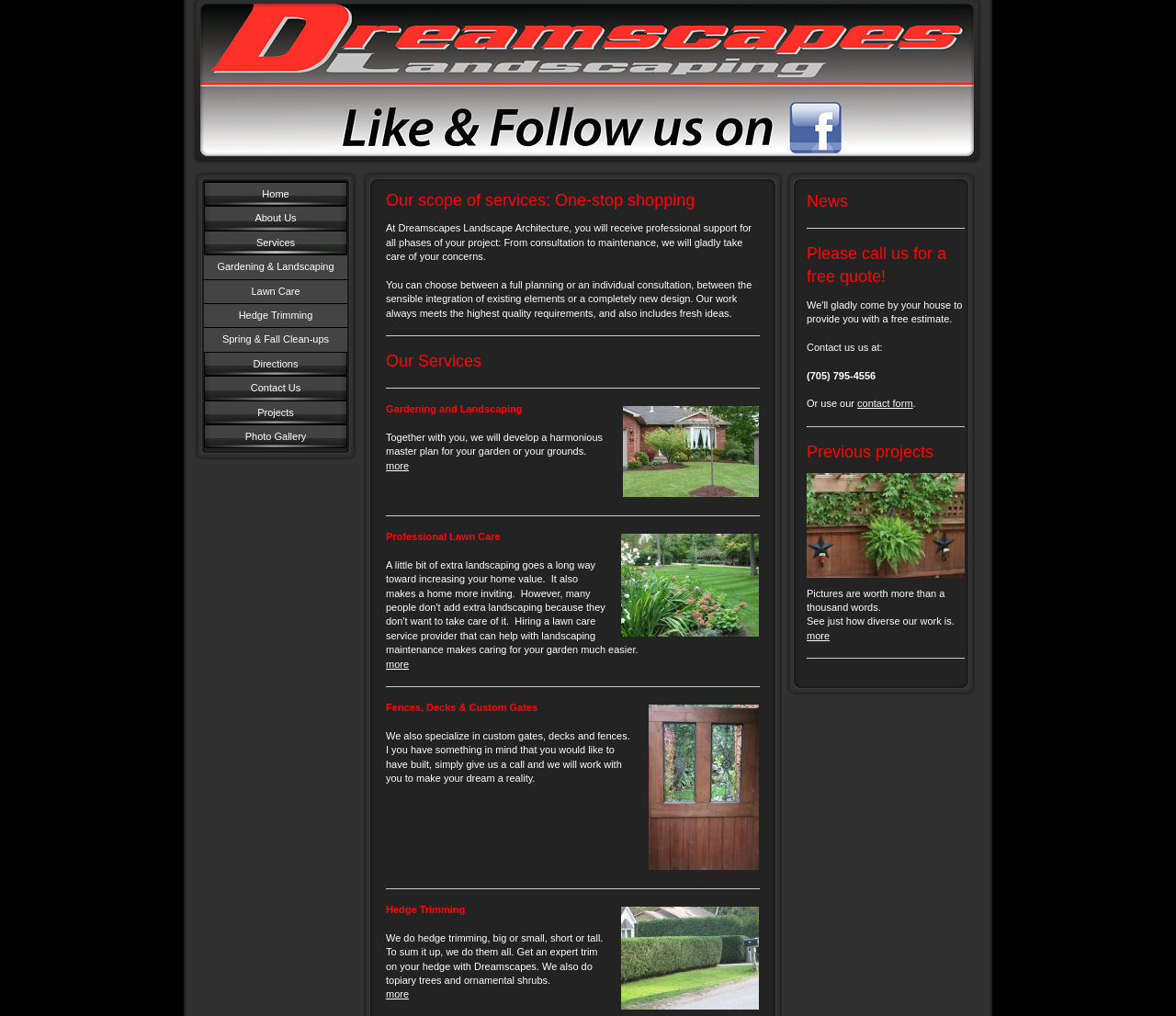Illustrate the webpage with a detailed description.

The webpage is about Dreamscapes Landscape Architecture, a company that provides various services related to gardening, landscaping, and lawn care. At the top of the page, there is a large image that spans about two-thirds of the page width. Below the image, there is a navigation menu with links to different sections of the website, including "Home", "About Us", "Services", and more.

The main content of the page is divided into two columns. The left column has a heading "Our scope of services: One-stop shopping" and describes the company's services, including consultation, planning, and maintenance. There are also several paragraphs of text that explain the company's approach to gardening and landscaping.

Below the introductory text, there are several sections that highlight specific services offered by the company, including gardening and landscaping, lawn care, hedge trimming, and more. Each section has a heading, a brief description, and a link to learn more.

The right column has a heading "News" and features a call to action to contact the company for a free quote. There is also a section that showcases previous projects, with a link to view more.

Throughout the page, there are several links and buttons that allow users to navigate to different sections of the website or learn more about specific services. The overall layout is clean and easy to navigate, with clear headings and concise text that effectively communicates the company's services and expertise.